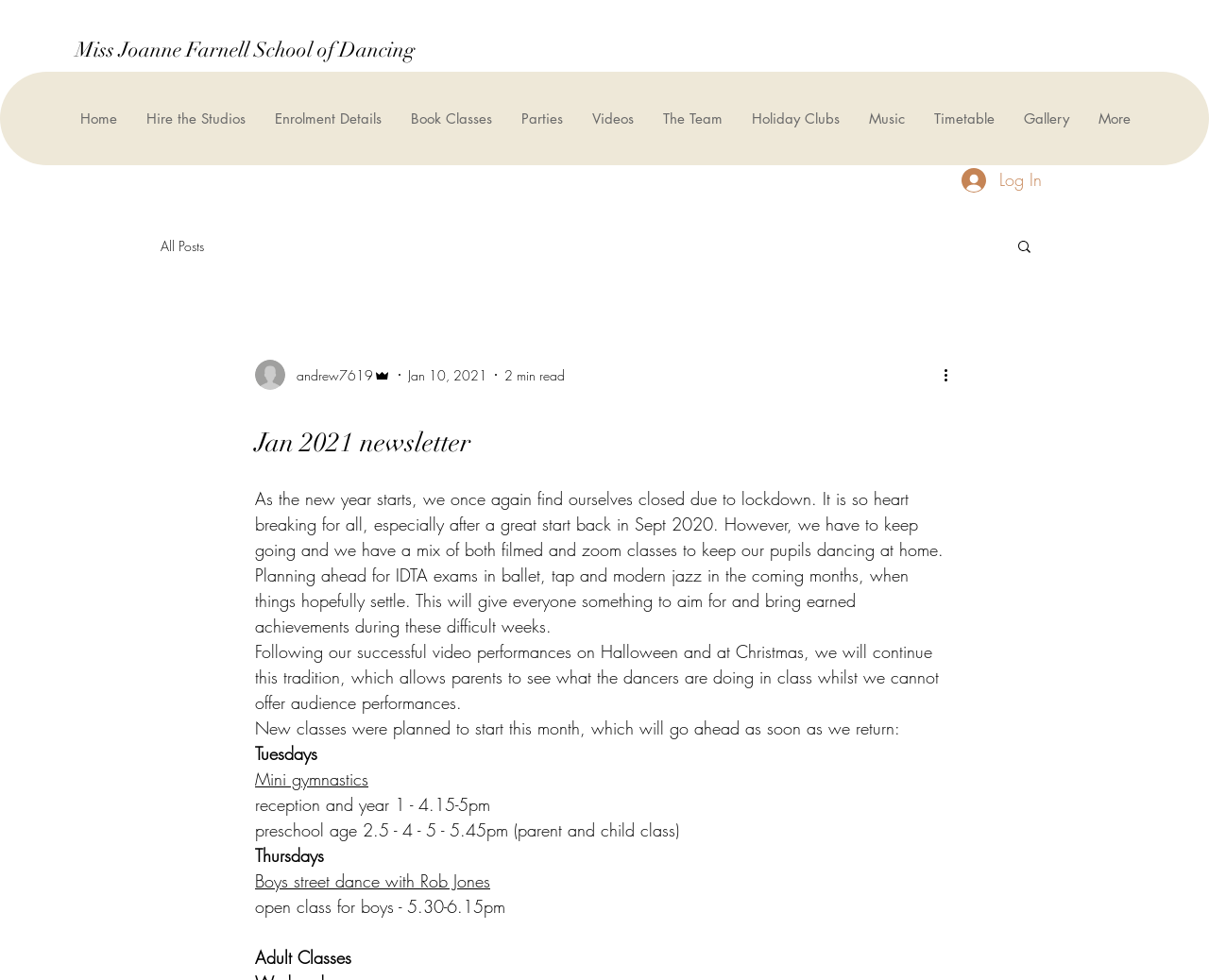Please specify the bounding box coordinates in the format (top-left x, top-left y, bottom-right x, bottom-right y), with values ranging from 0 to 1. Identify the bounding box for the UI component described as follows: Music

[0.706, 0.073, 0.76, 0.169]